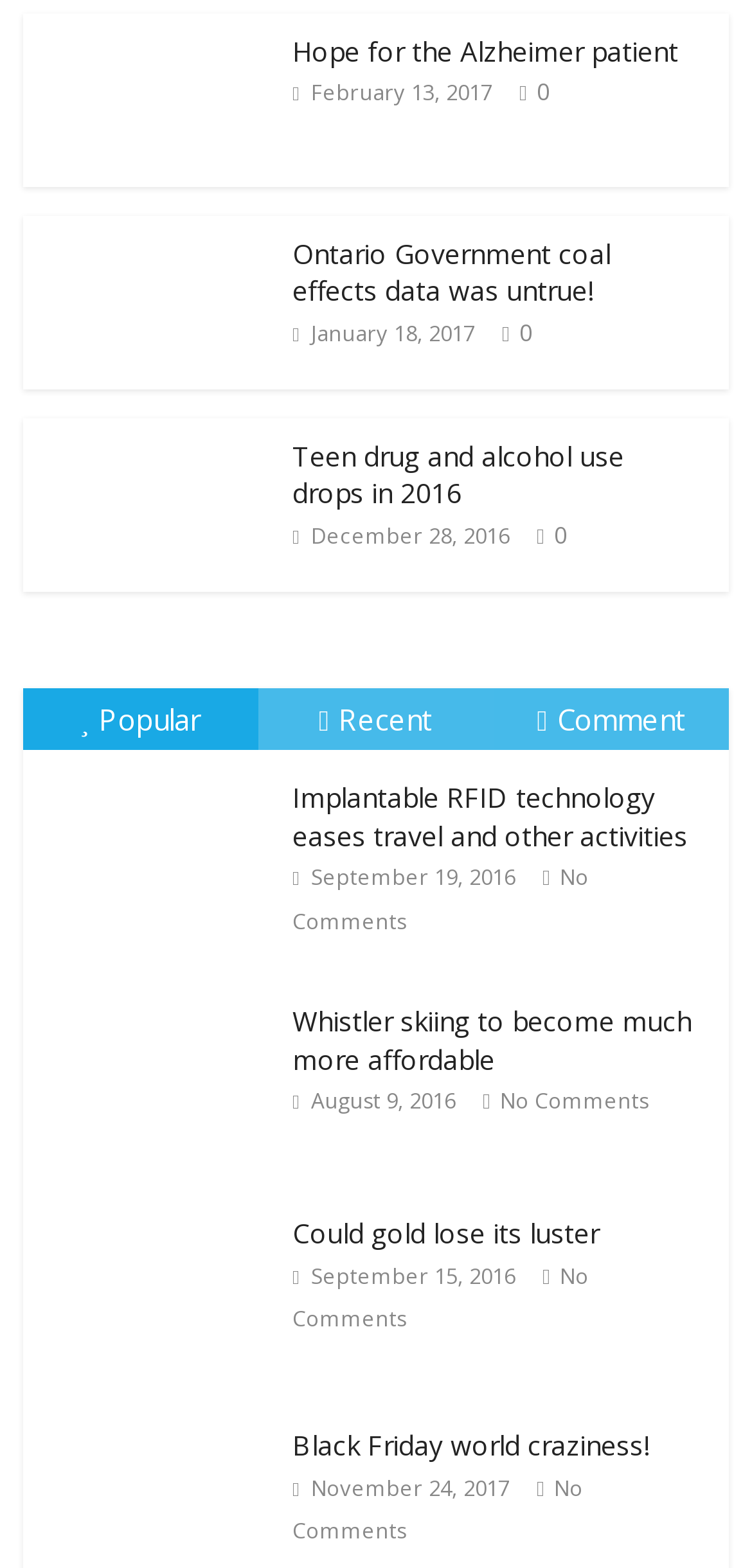Please answer the following query using a single word or phrase: 
What is the topic of the last article?

Black Friday